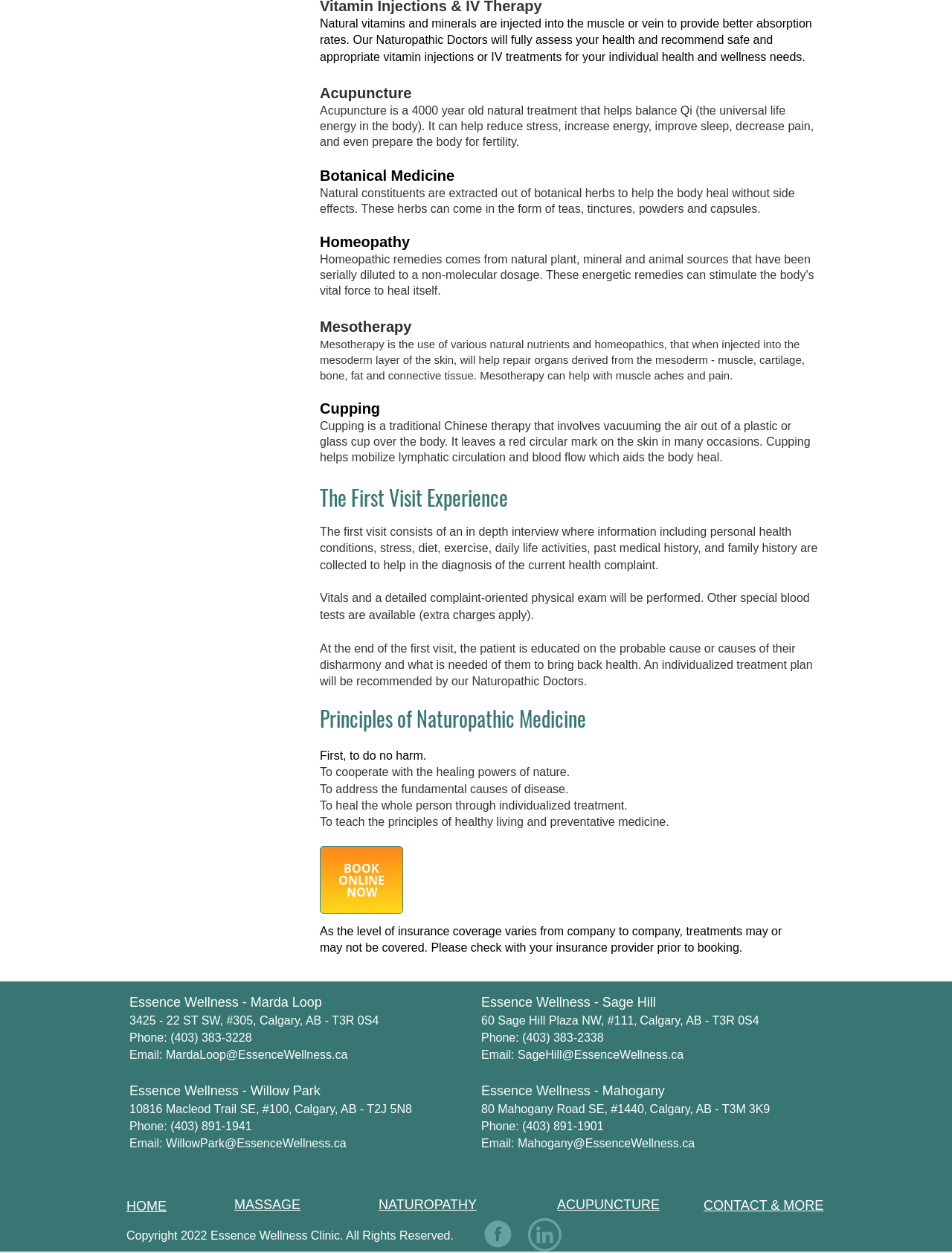Determine the bounding box of the UI element mentioned here: "Essence Wellness - Mahogany". The coordinates must be in the format [left, top, right, bottom] with values ranging from 0 to 1.

[0.505, 0.866, 0.698, 0.876]